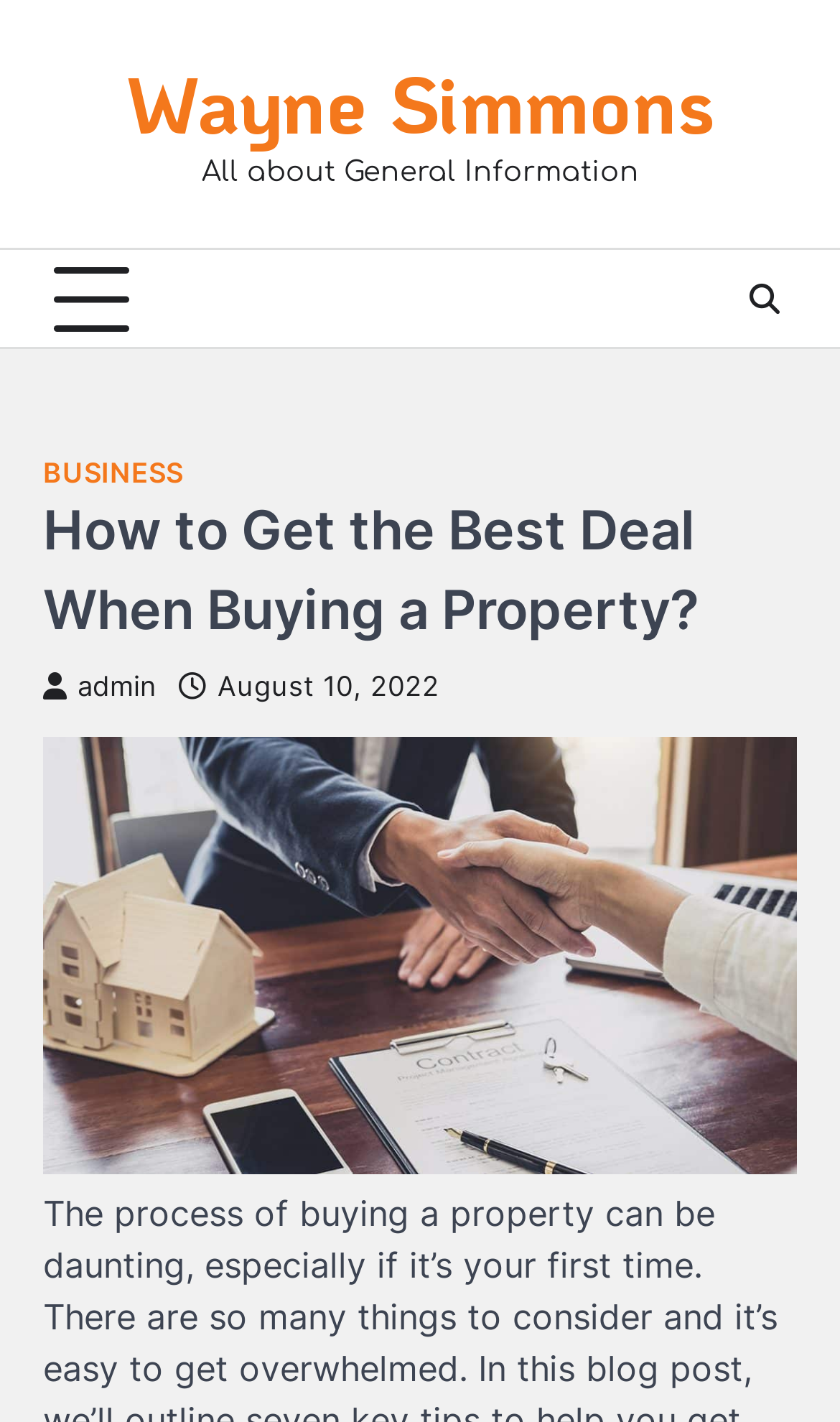Please reply to the following question with a single word or a short phrase:
What is the category of the article?

BUSINESS